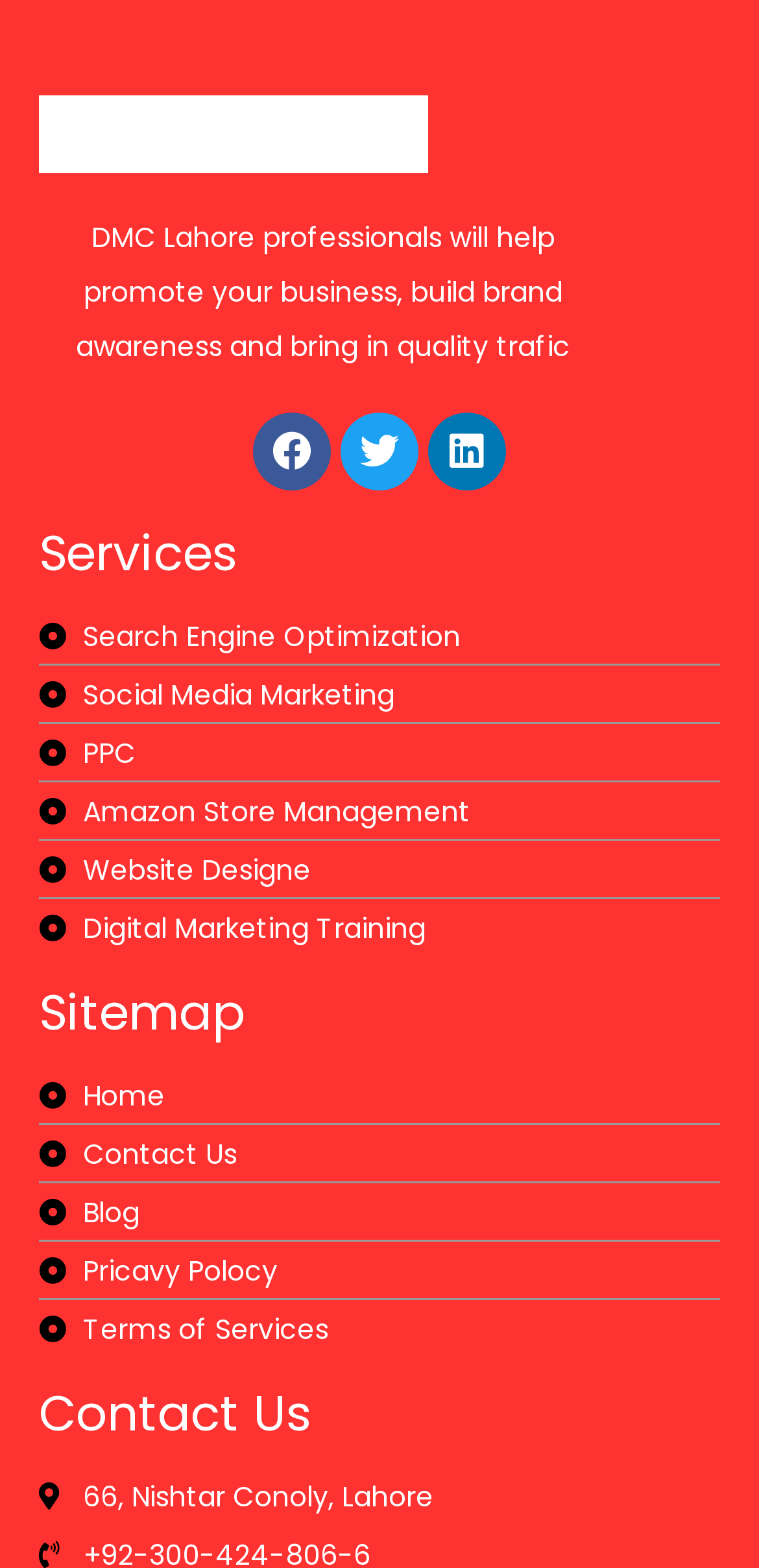What is the purpose of DMC Lahore?
Give a detailed response to the question by analyzing the screenshot.

The webpage's introductory text states that 'DMC Lahore professionals will help promote your business, build brand awareness and bring in quality traffic'. This suggests that the primary purpose of DMC Lahore is to assist businesses in promoting themselves and increasing their online presence.